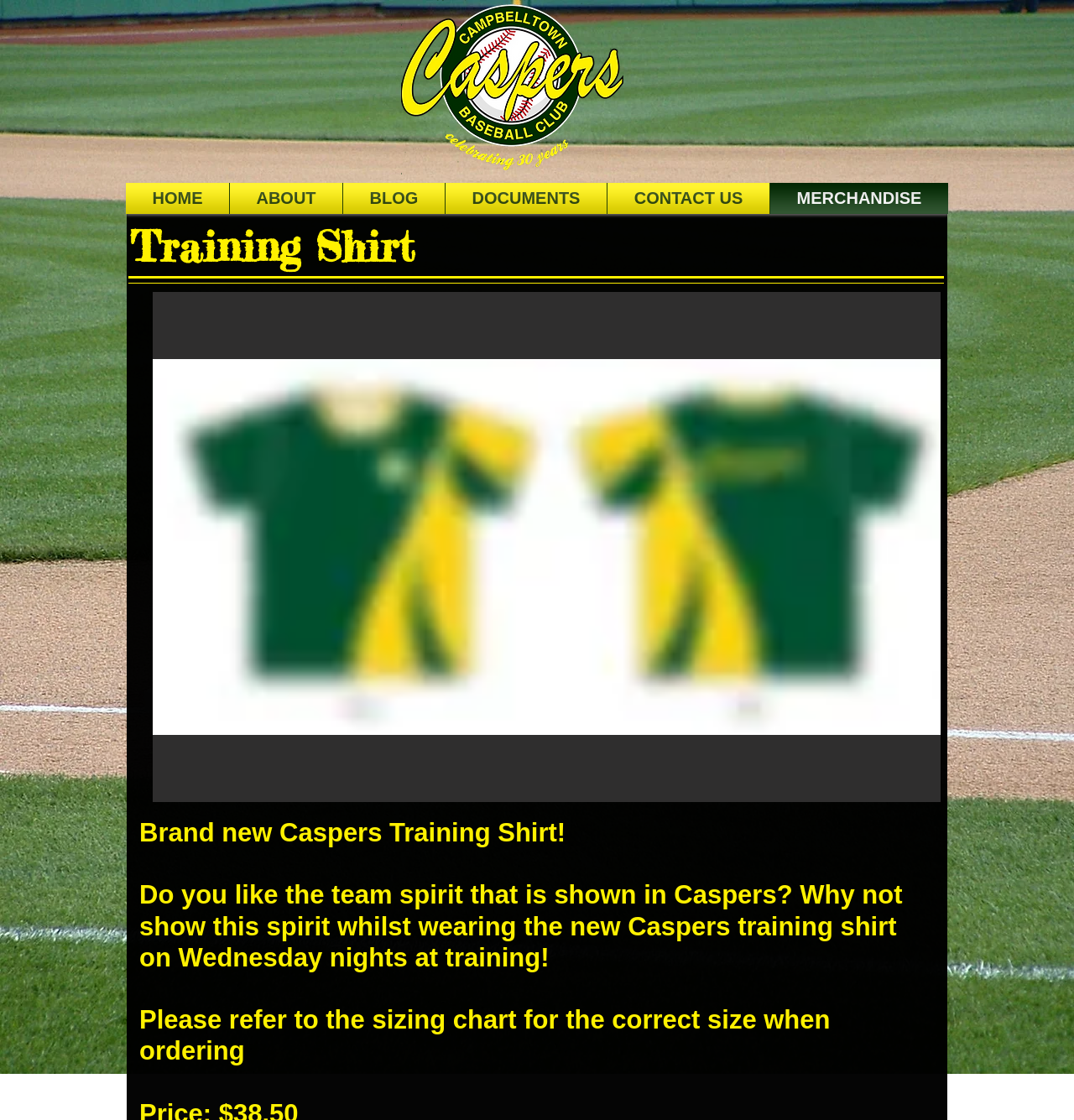How many navigation links are available?
Could you answer the question with a detailed and thorough explanation?

I counted the number of link elements within the navigation region, which are 'HOME', 'ABOUT', 'BLOG', 'DOCUMENTS', 'CONTACT US', and 'MERCHANDISE'.